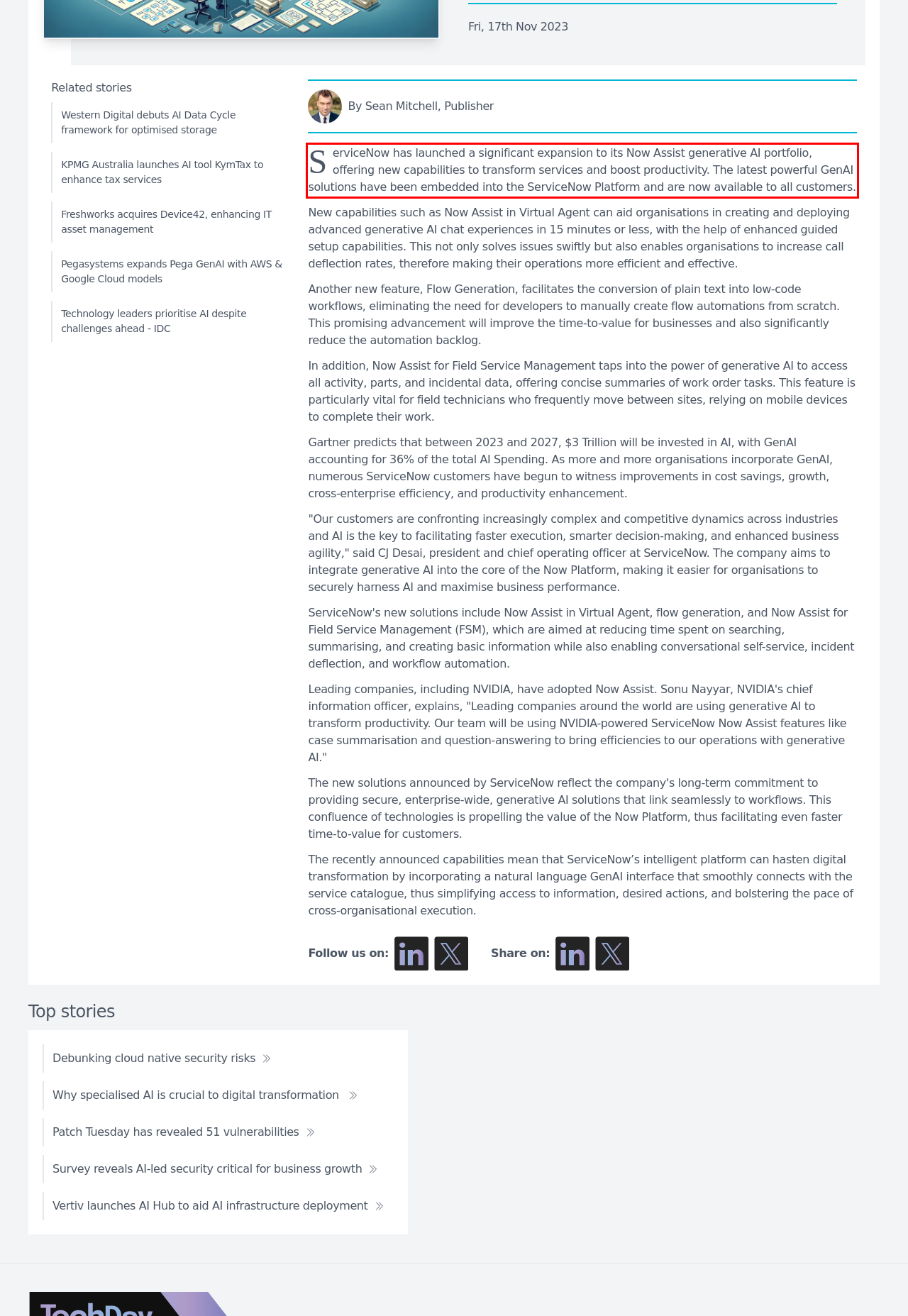You have a screenshot of a webpage where a UI element is enclosed in a red rectangle. Perform OCR to capture the text inside this red rectangle.

ServiceNow has launched a significant expansion to its Now Assist generative AI portfolio, offering new capabilities to transform services and boost productivity. The latest powerful GenAI solutions have been embedded into the ServiceNow Platform and are now available to all customers.